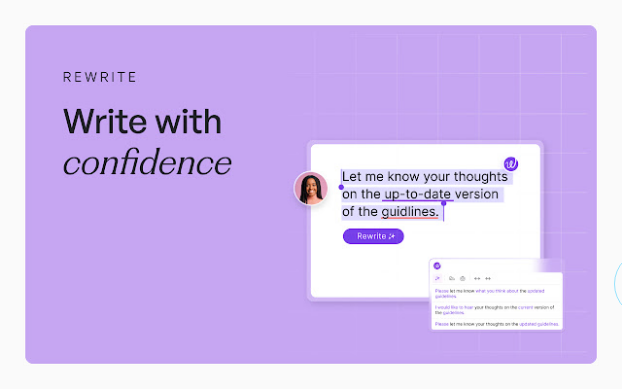What represents the user in the interface?
Answer the question based on the image using a single word or a brief phrase.

An avatar